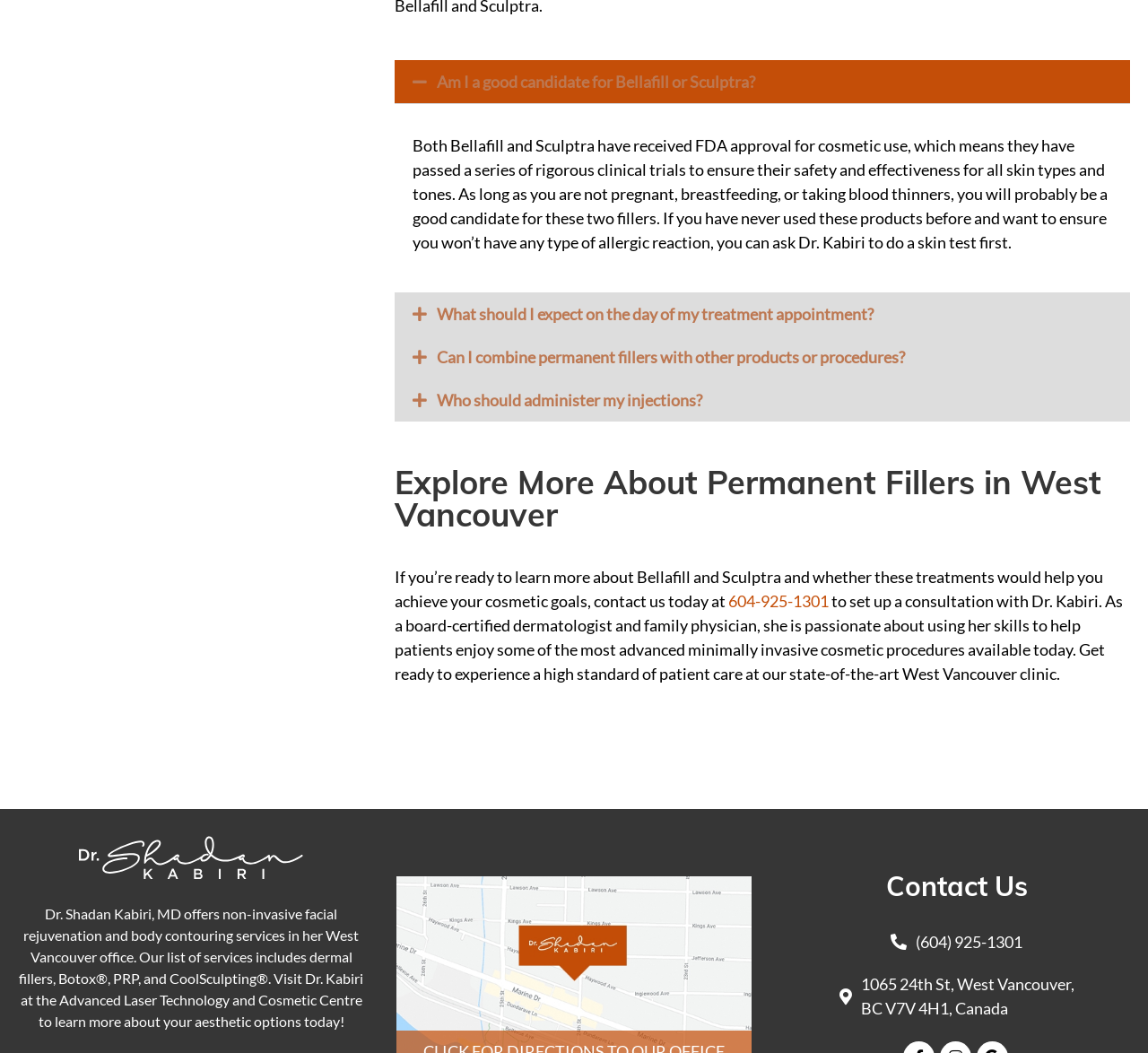Identify and provide the bounding box coordinates of the UI element described: "Who should administer my injections?". The coordinates should be formatted as [left, top, right, bottom], with each number being a float between 0 and 1.

[0.344, 0.359, 0.984, 0.4]